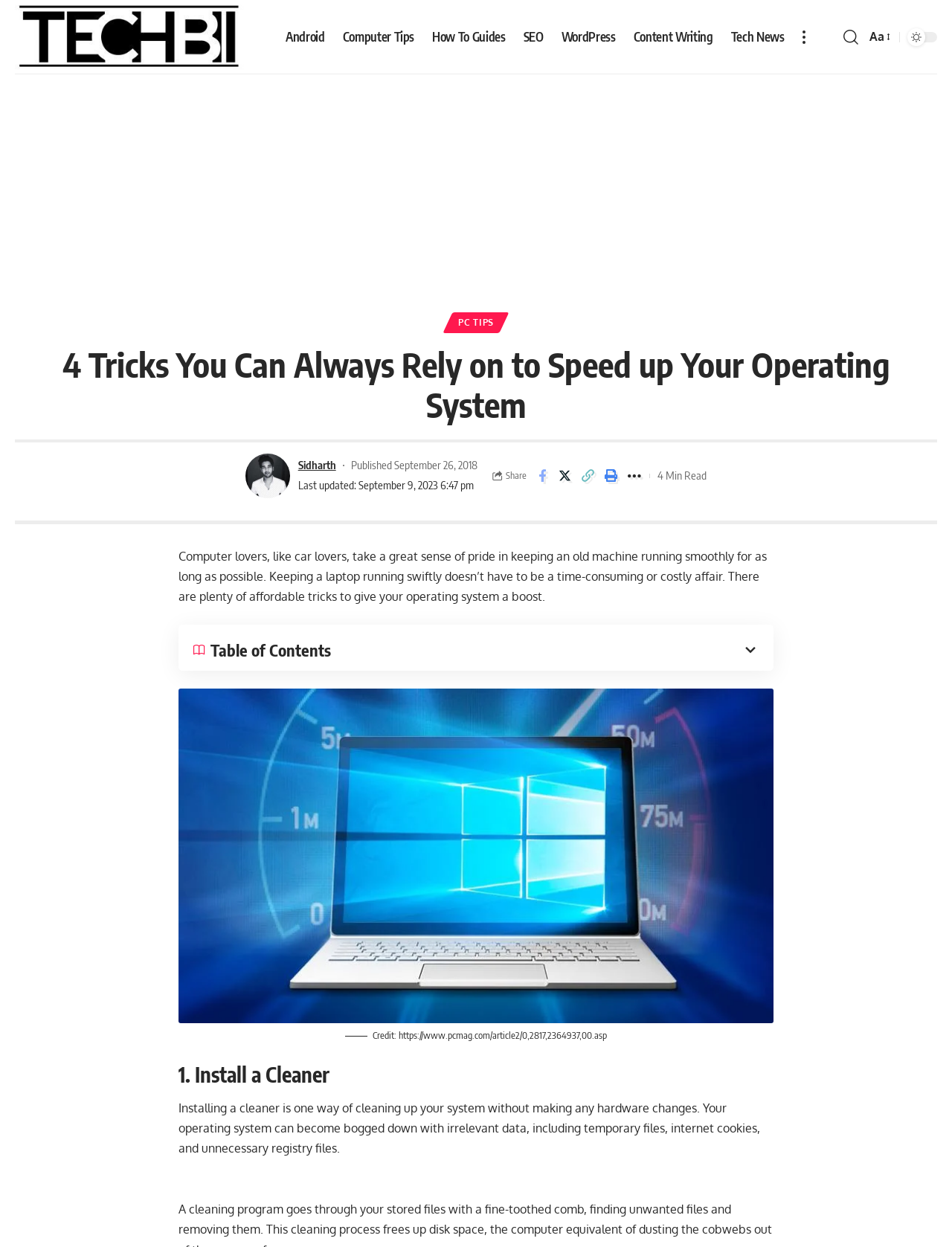What is the first trick to speed up the operating system?
With the help of the image, please provide a detailed response to the question.

The first trick is mentioned in the article content, and it suggests installing a cleaner to clean up the system without making any hardware changes.